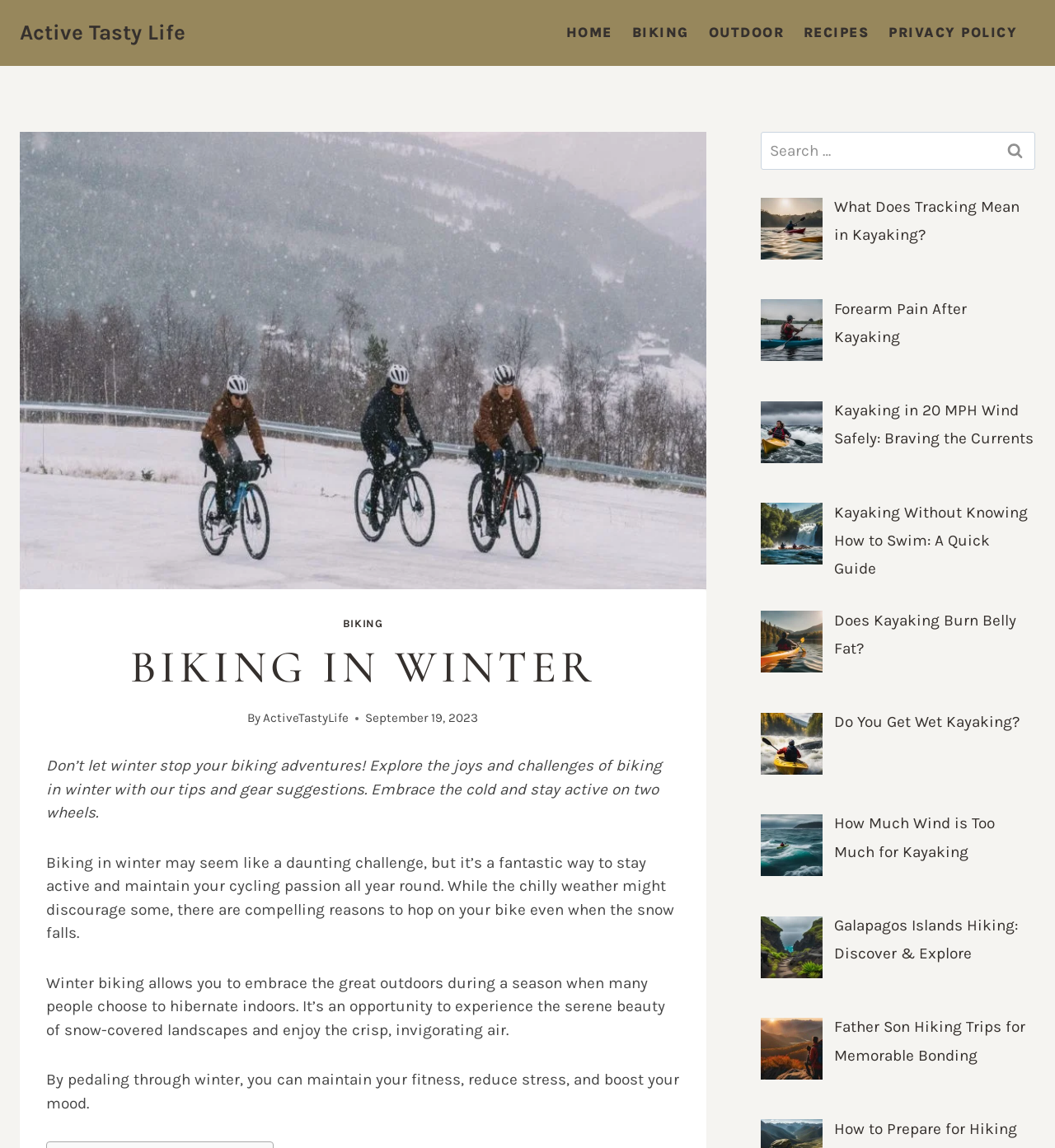Please find the main title text of this webpage.

BIKING IN WINTER